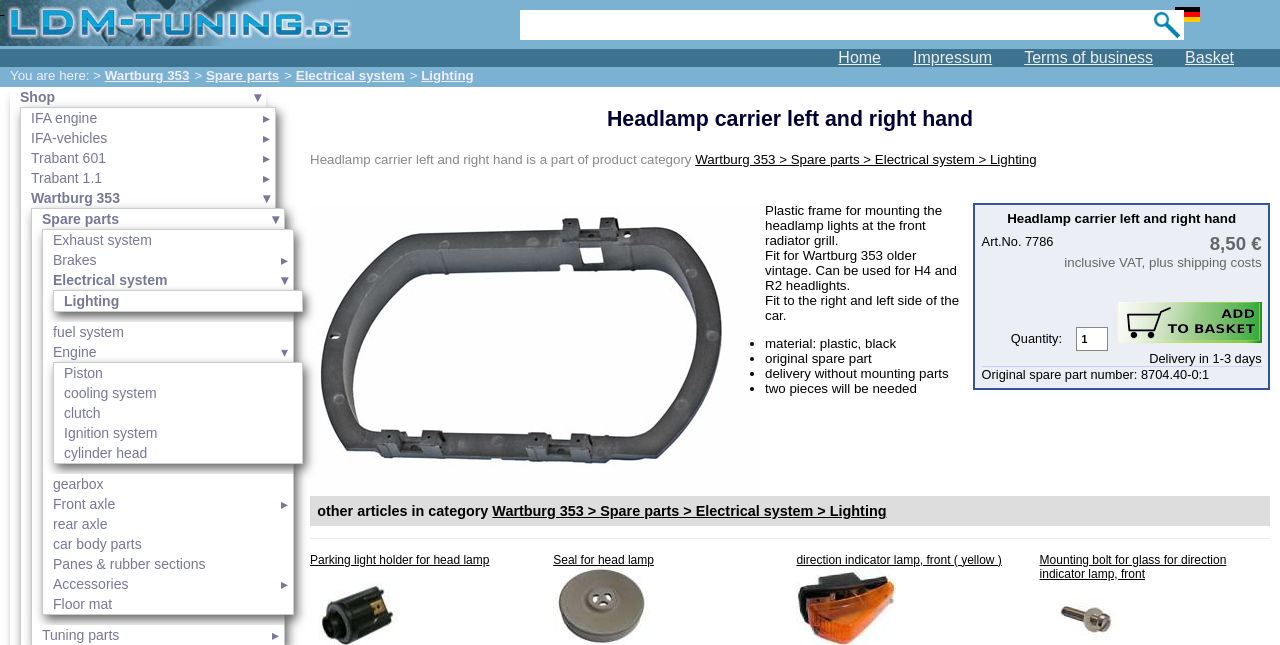Analyze the image and deliver a detailed answer to the question: What is the original spare part number of the headlamp carrier?

The original spare part number of the headlamp carrier can be found in the product description section, where it is stated as 'Original spare part number: 8704.40-0:1'.